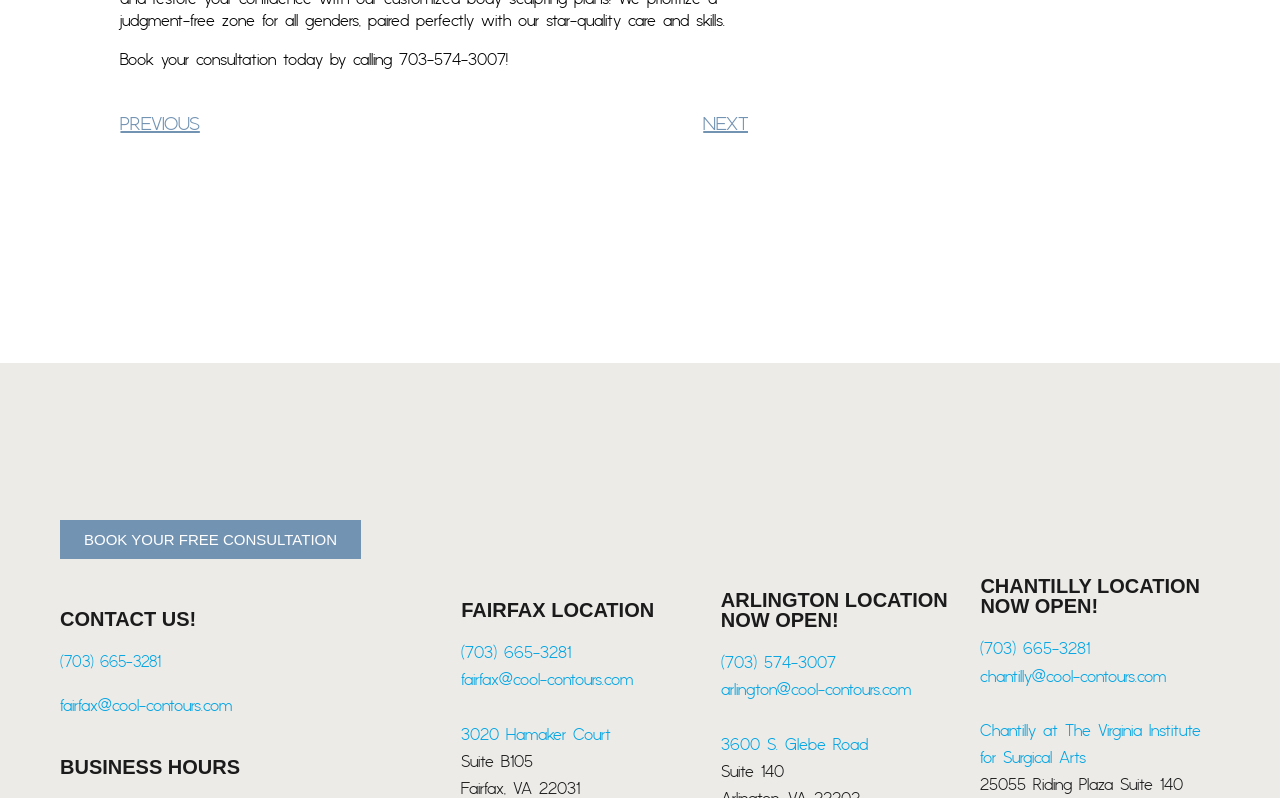Provide the bounding box coordinates for the area that should be clicked to complete the instruction: "Click the 'NEXT' link".

[0.339, 0.136, 0.585, 0.176]